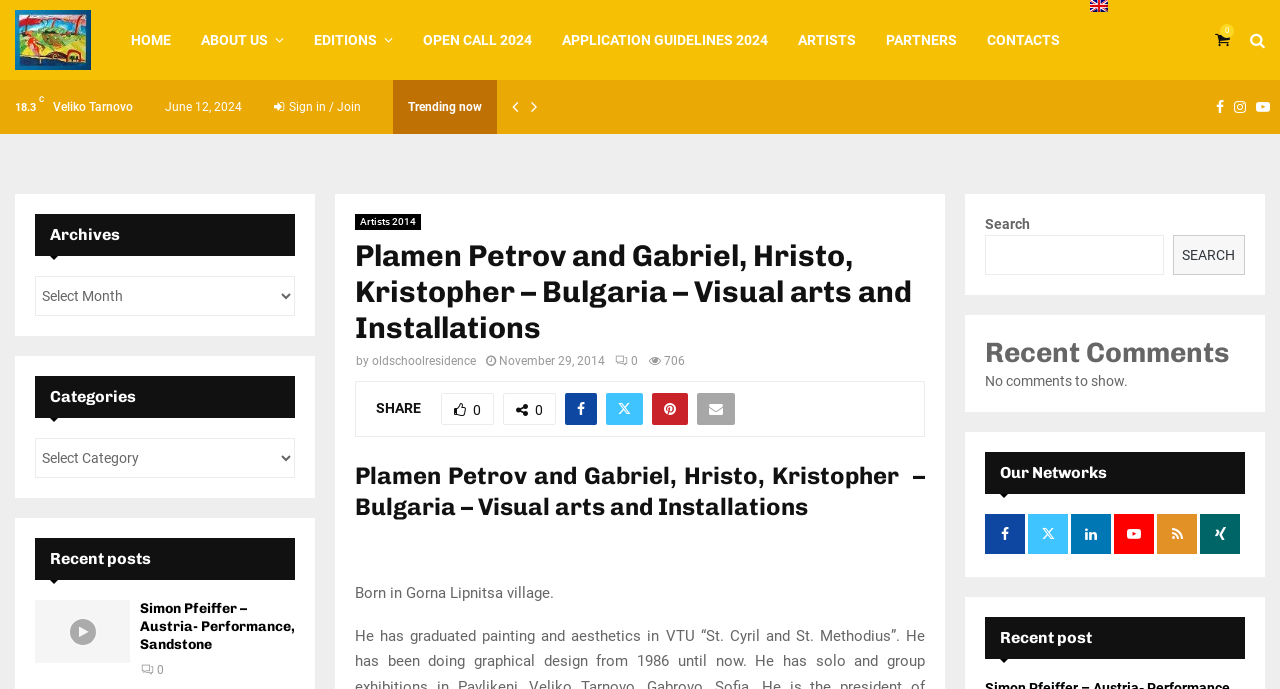Find the bounding box coordinates for the element described here: "parent_node: SEARCH name="s"".

[0.77, 0.341, 0.909, 0.399]